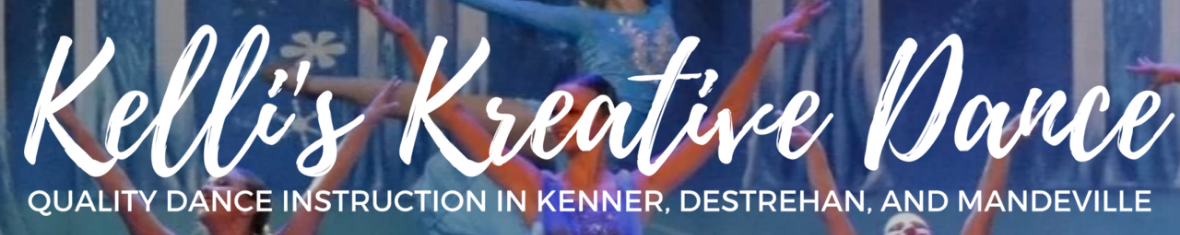Provide a brief response using a word or short phrase to this question:
What is the tagline of the dance studio?

Quality Dance Instruction in Kenner, Destrehan, and Mandeville